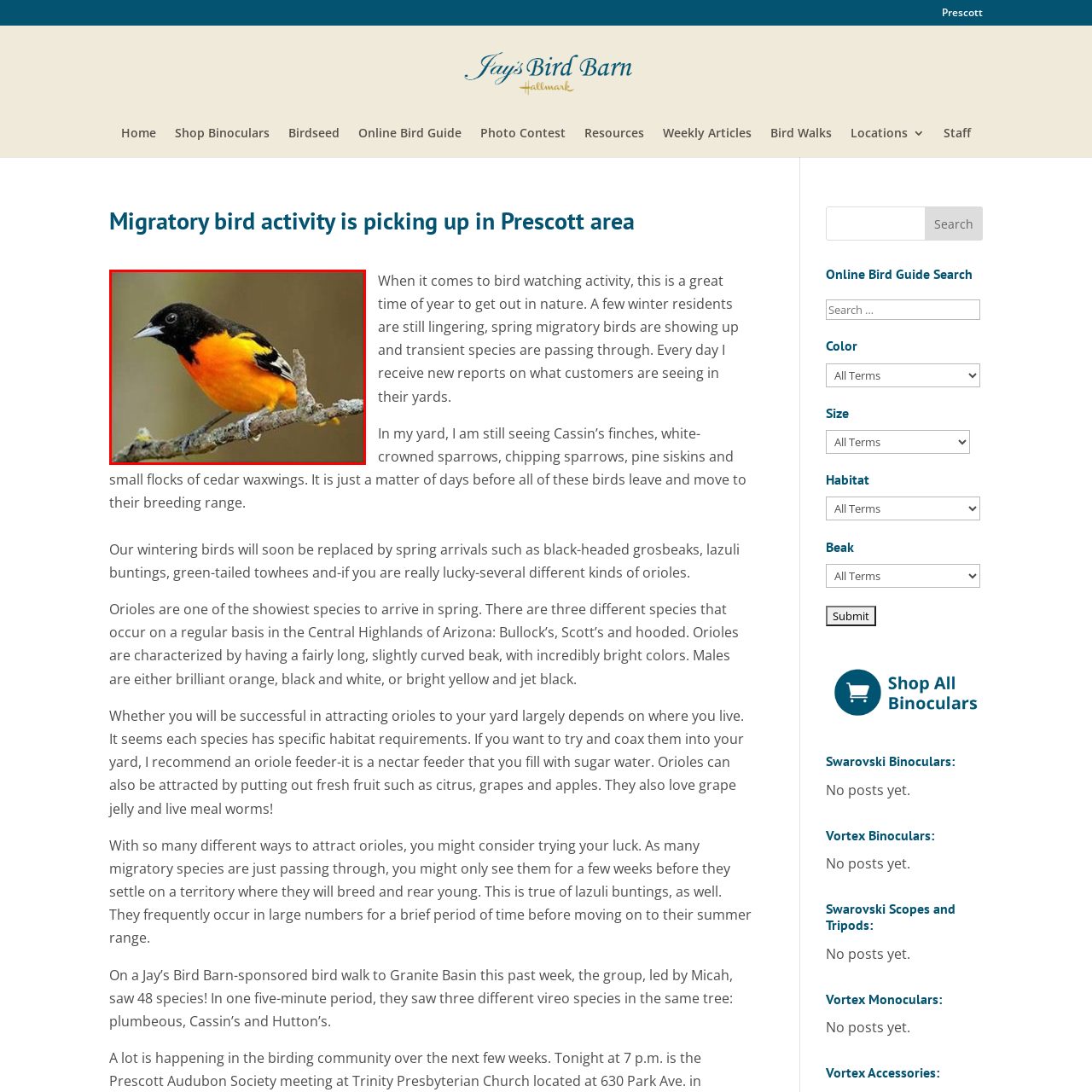Observe the image enclosed by the red border and respond to the subsequent question with a one-word or short phrase:
What type of fruits do orioles favor?

citrus